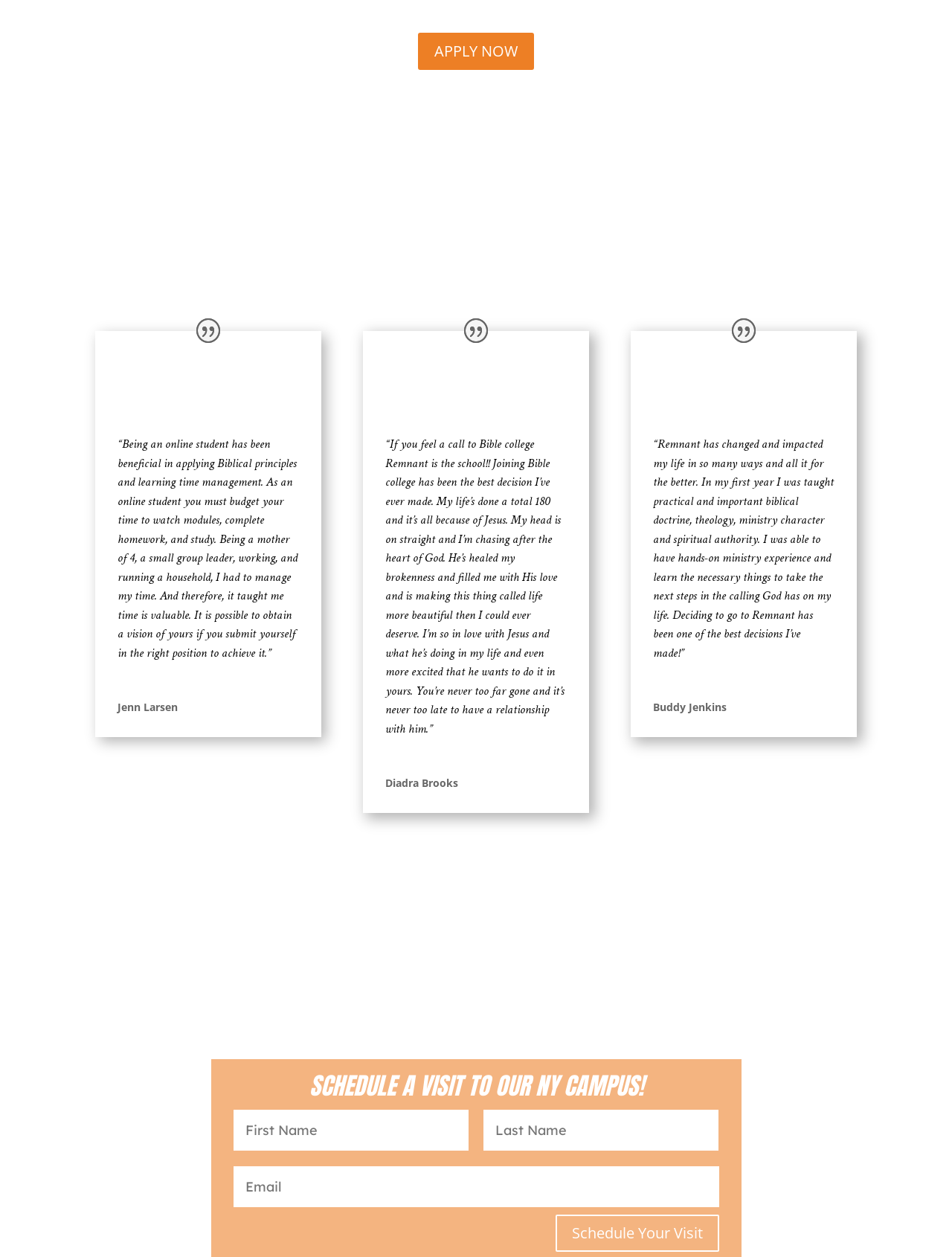Determine the bounding box coordinates (top-left x, top-left y, bottom-right x, bottom-right y) of the UI element described in the following text: name="et_pb_contact_last_name_0" placeholder="Last Name"

[0.508, 0.883, 0.755, 0.916]